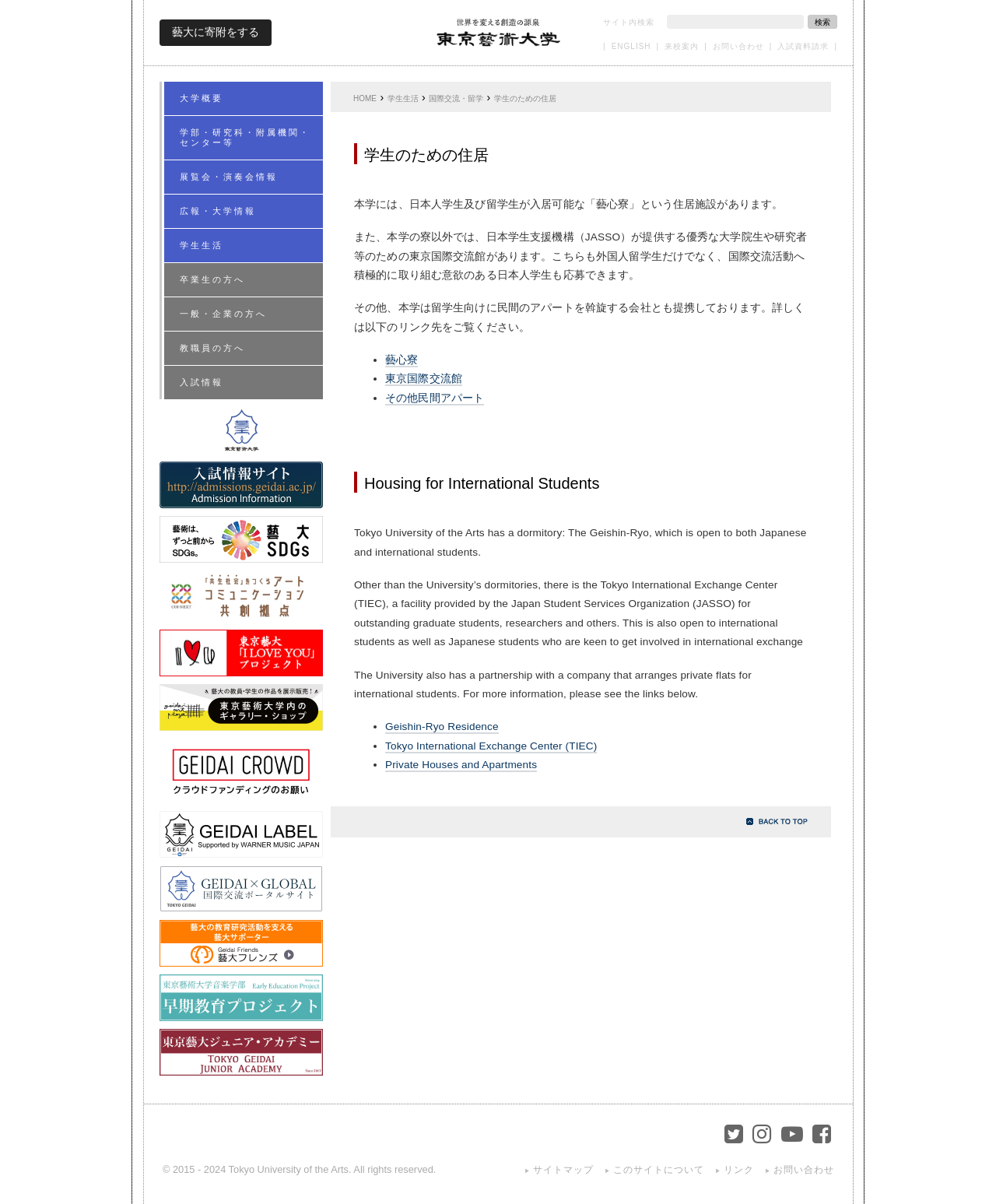Locate the bounding box of the UI element with the following description: "入試資料請求".

[0.781, 0.035, 0.832, 0.042]